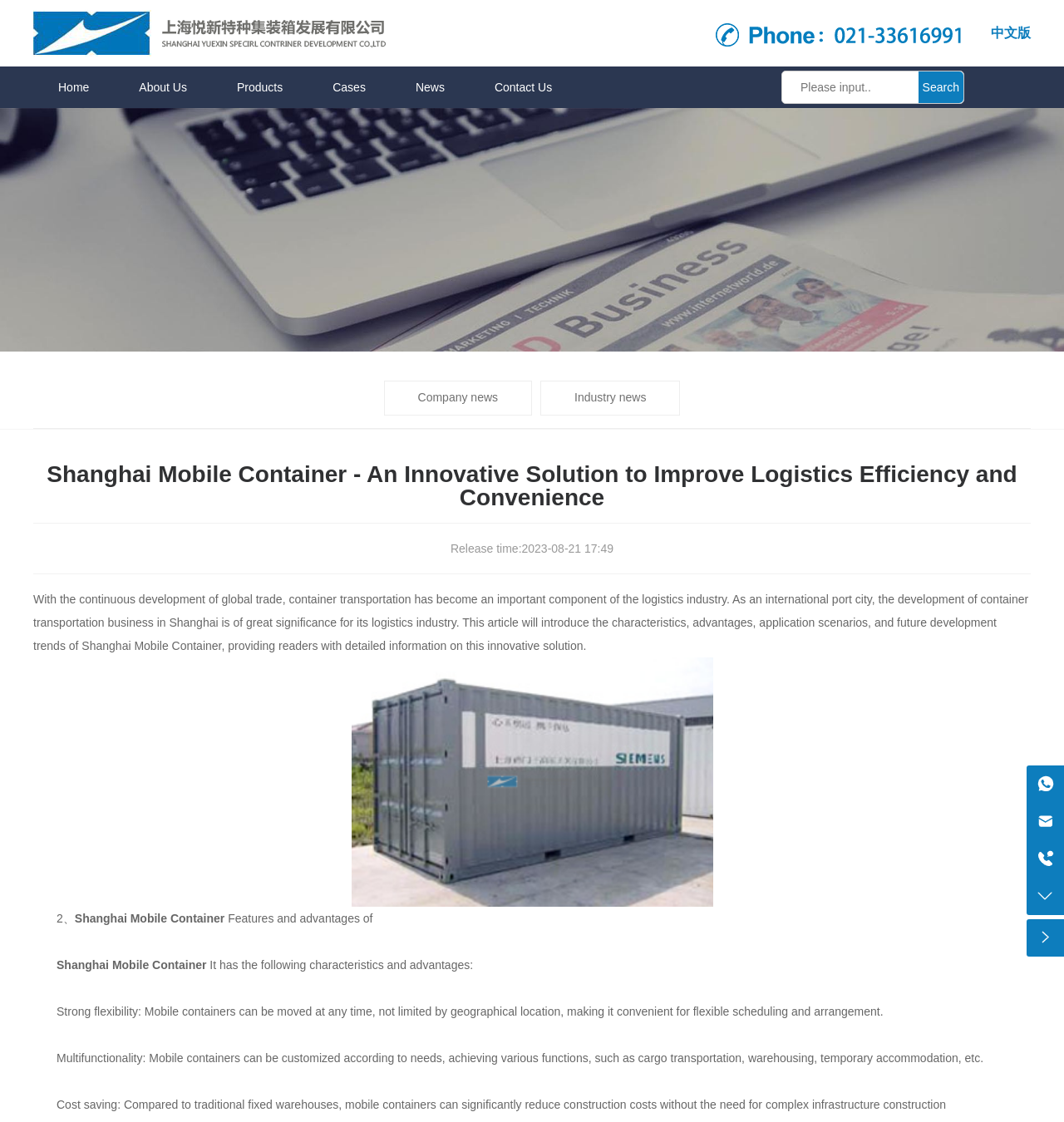Return the bounding box coordinates of the UI element that corresponds to this description: "Company news". The coordinates must be given as four float numbers in the range of 0 and 1, [left, top, right, bottom].

[0.361, 0.34, 0.5, 0.37]